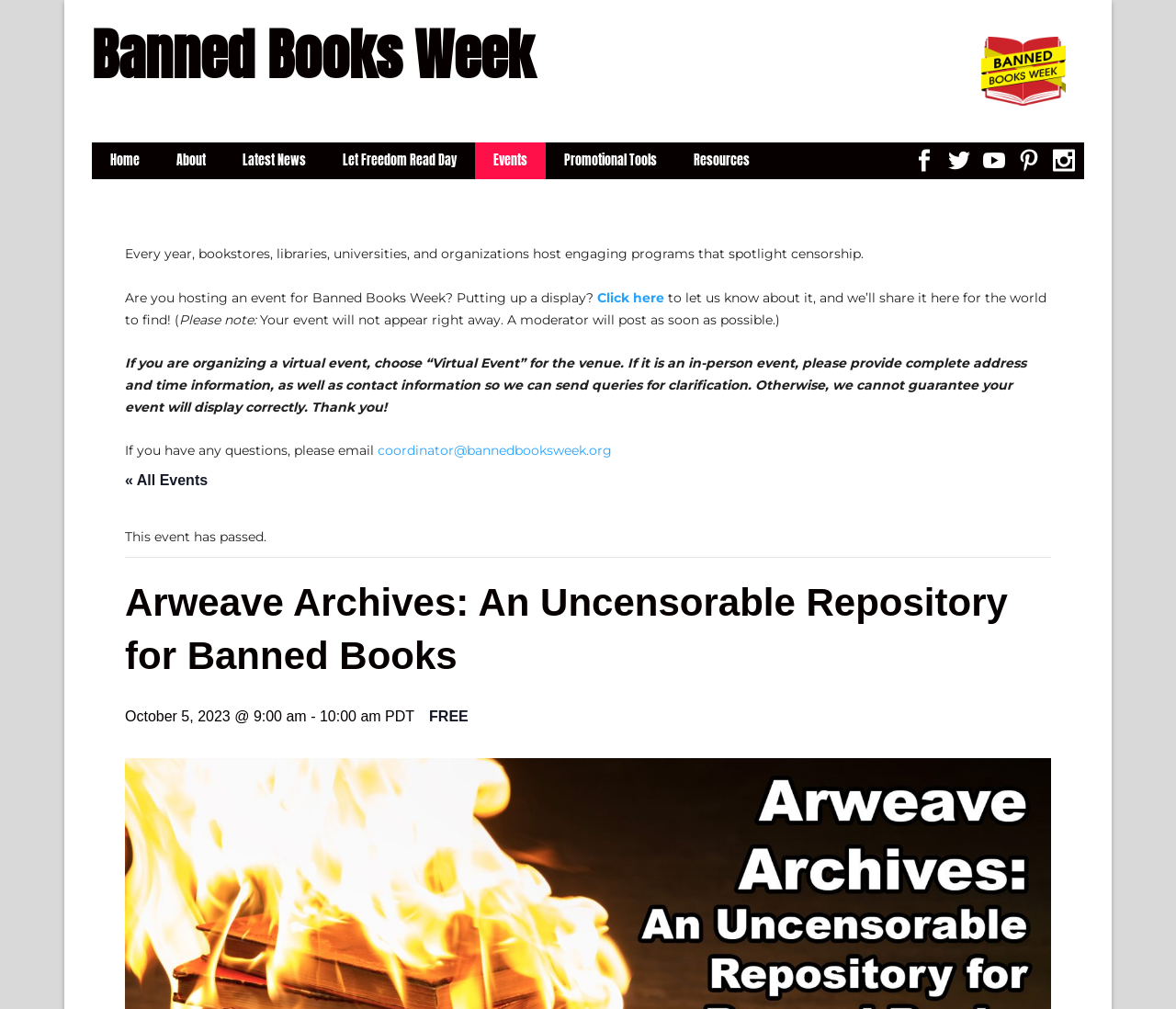Provide an in-depth caption for the elements present on the webpage.

The webpage is about Arweave Archives, a repository for banned books. At the top, there is a heading "Banned Books Week" with a link to it, accompanied by an image on the right side. Below this, there is a navigation menu with links to "Home", "About", "Latest News", "Let Freedom Read Day", "Events", "Promotional Tools", and "Resources". 

On the top right corner, there are social media links to Facebook, Twitter, YouTube, Pinterest, and Instagram. 

The main content of the page starts with a paragraph of text explaining that every year, bookstores, libraries, universities, and organizations host engaging programs that spotlight censorship. 

Below this, there is a section that asks users if they are hosting an event for Banned Books Week, and provides a link to let the organizers know about it. There are also some guidelines and notes for submitting events, including a reminder that events will not appear immediately and require moderation.

Further down, there is a section with a heading "Arweave Archives: An Uncensorable Repository for Banned Books" followed by an event listing with a heading "October 5, 2023 @ 9:00 am - 10:00 am PDT" and a note that the event is free.